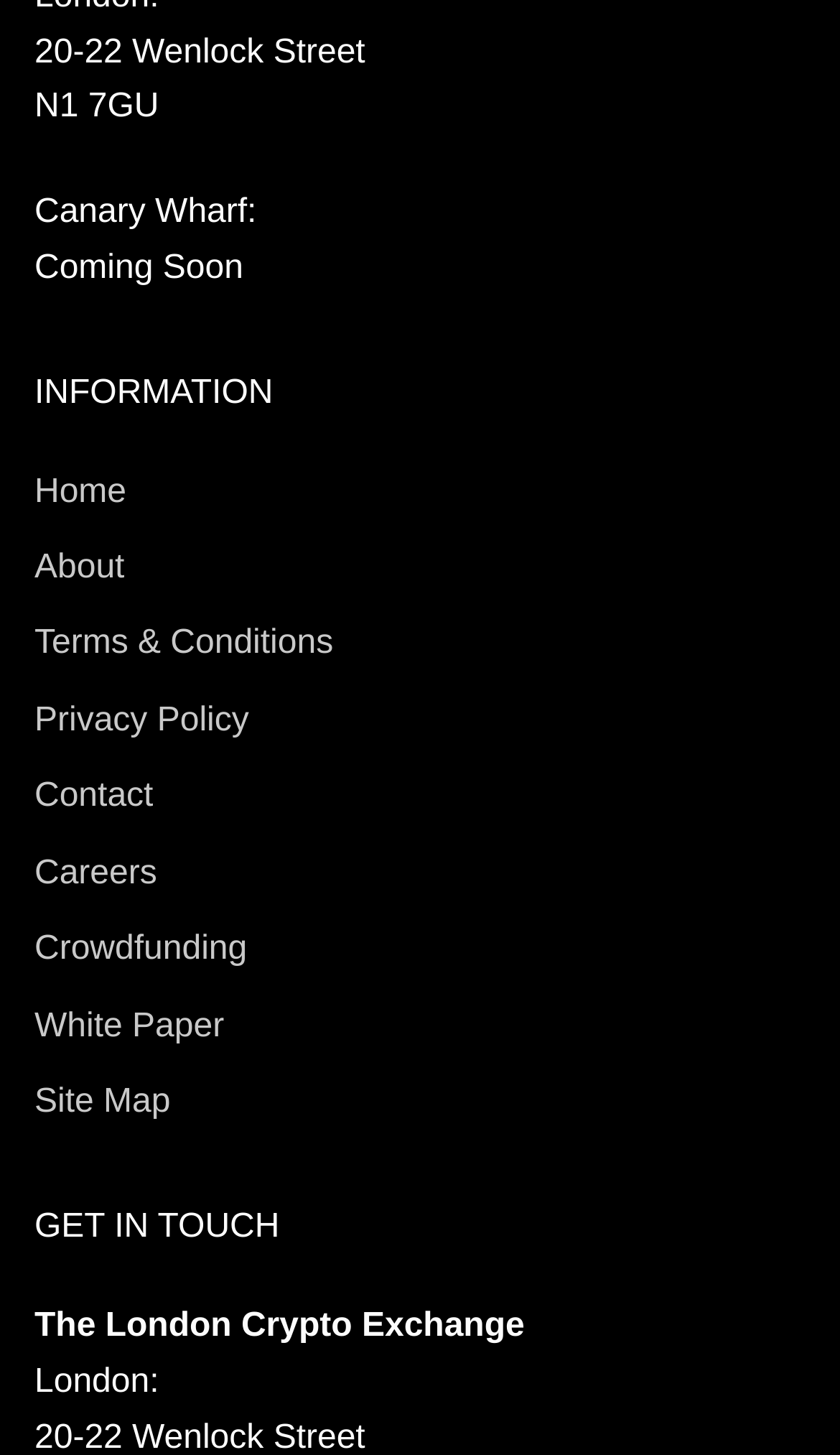Please determine the bounding box coordinates of the element's region to click in order to carry out the following instruction: "view about page". The coordinates should be four float numbers between 0 and 1, i.e., [left, top, right, bottom].

[0.041, 0.378, 0.148, 0.403]